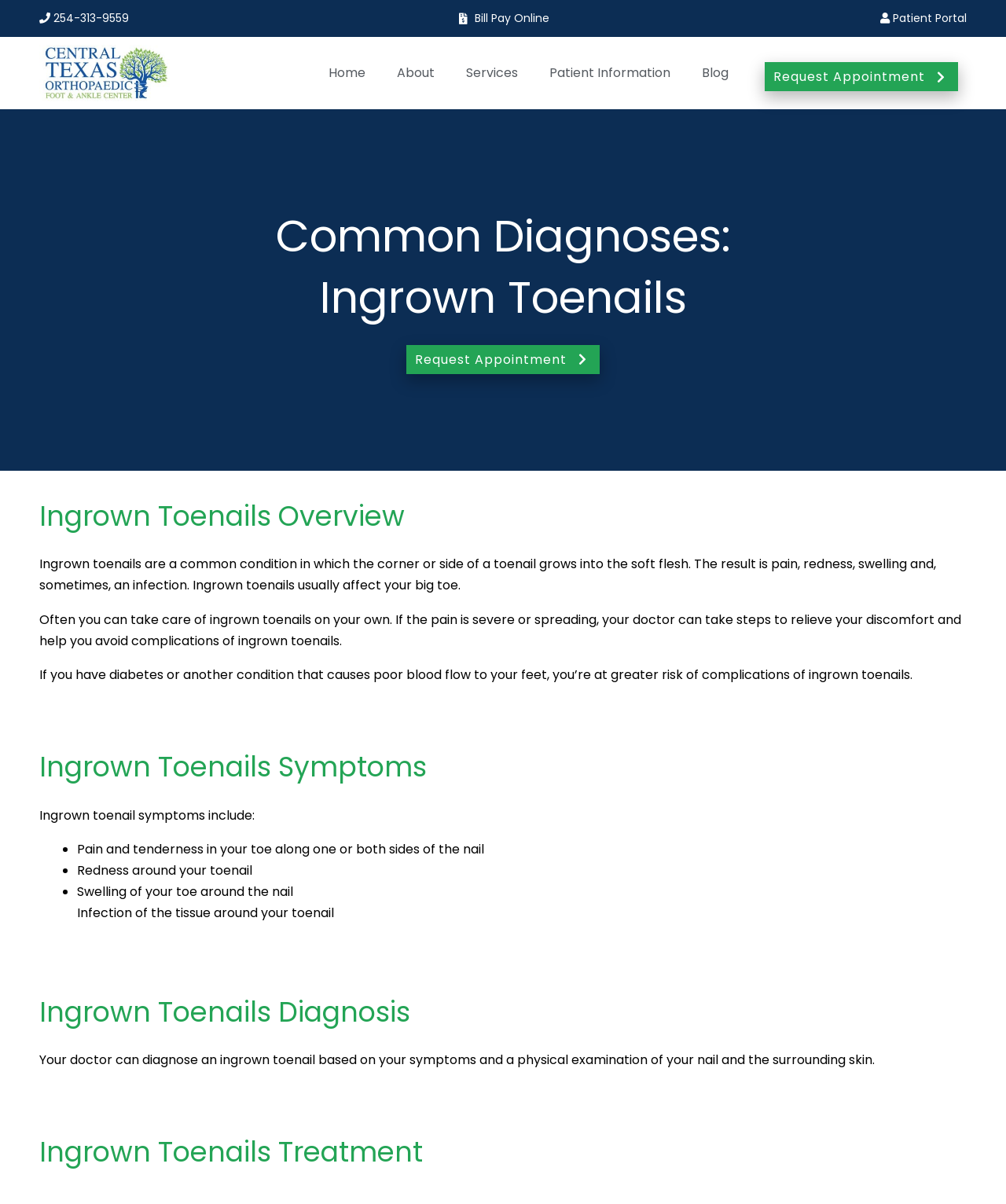Please find and generate the text of the main heading on the webpage.

Common Diagnoses:
Ingrown Toenails